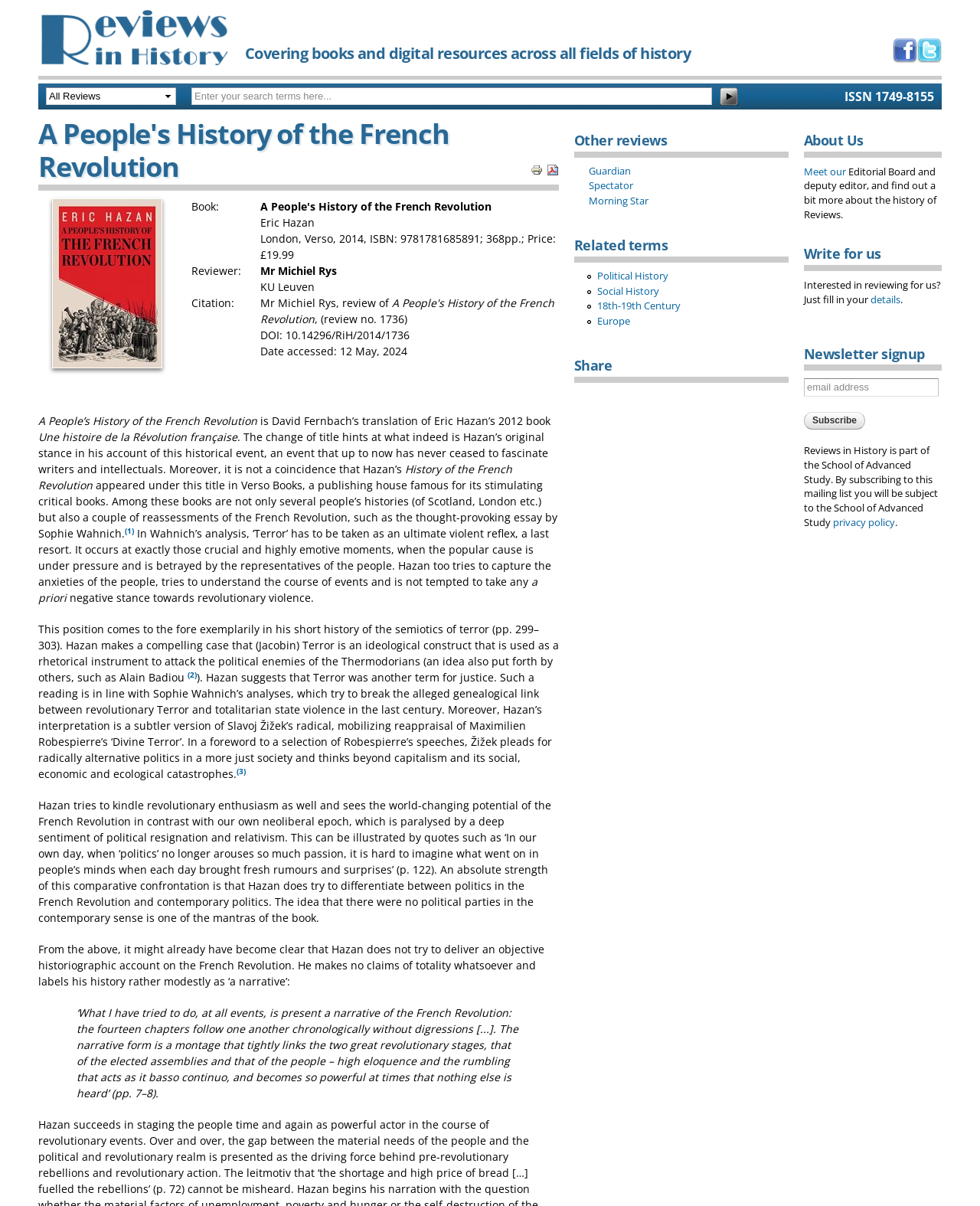Find the bounding box coordinates of the clickable area required to complete the following action: "Like us on Facebook".

[0.911, 0.039, 0.936, 0.051]